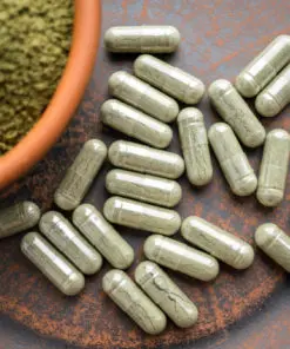Where are the capsules sourced from?
From the image, provide a succinct answer in one word or a short phrase.

Indonesia